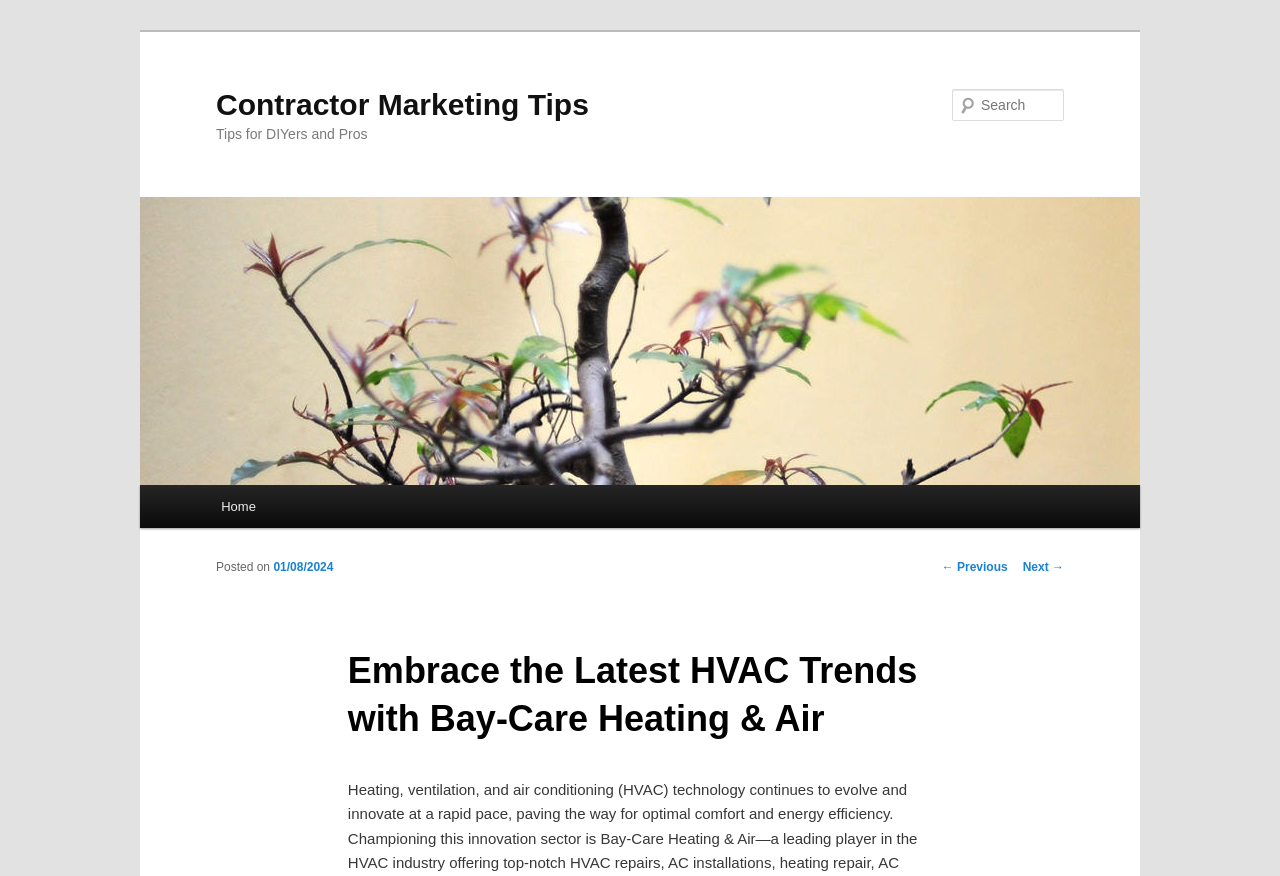Refer to the image and provide an in-depth answer to the question:
What is the purpose of the search box?

The search box is likely intended for users to search for specific content within the website, as it is a common feature on websites to facilitate easy access to relevant information.